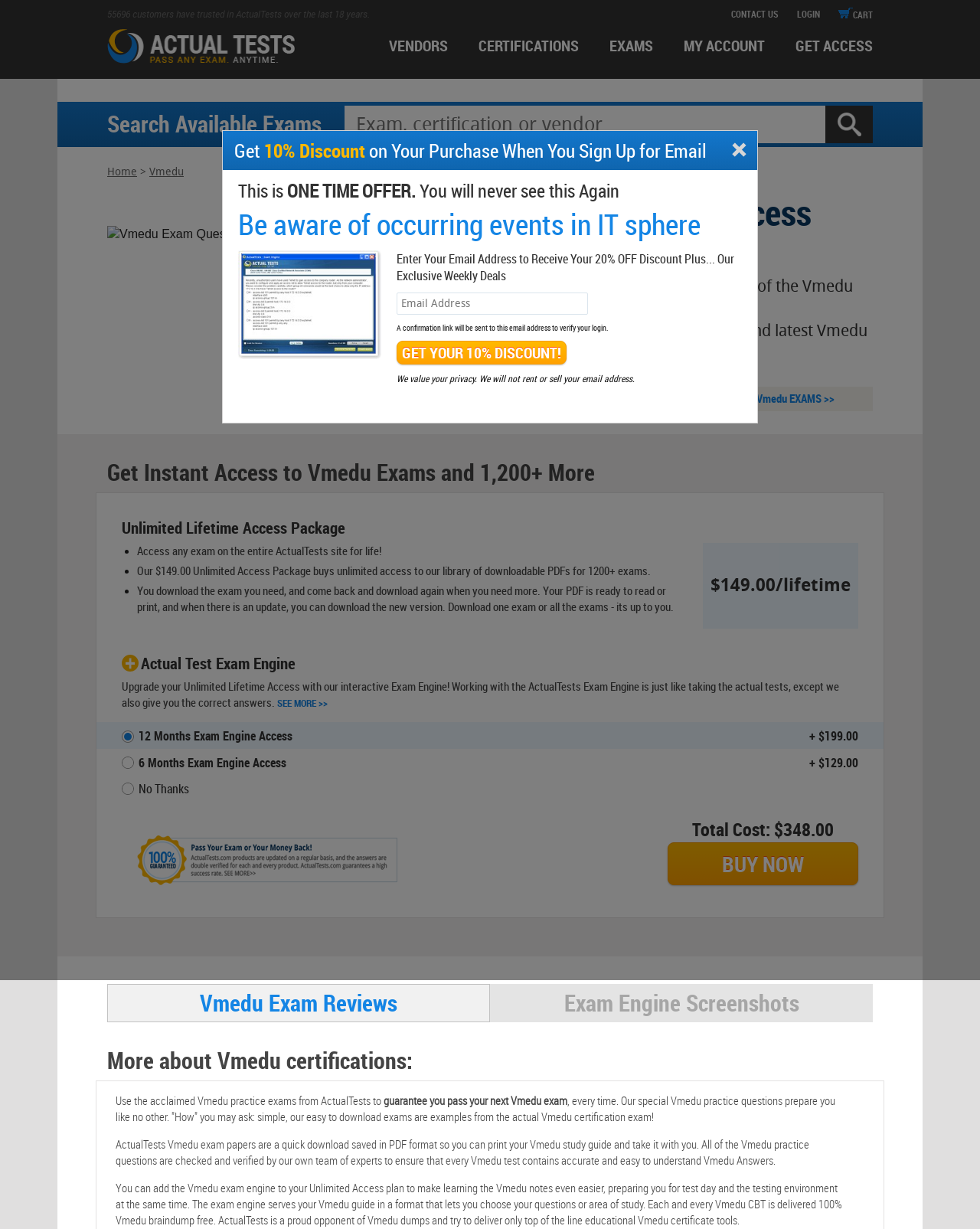Please find the bounding box coordinates of the clickable region needed to complete the following instruction: "Buy now". The bounding box coordinates must consist of four float numbers between 0 and 1, i.e., [left, top, right, bottom].

[0.681, 0.685, 0.876, 0.72]